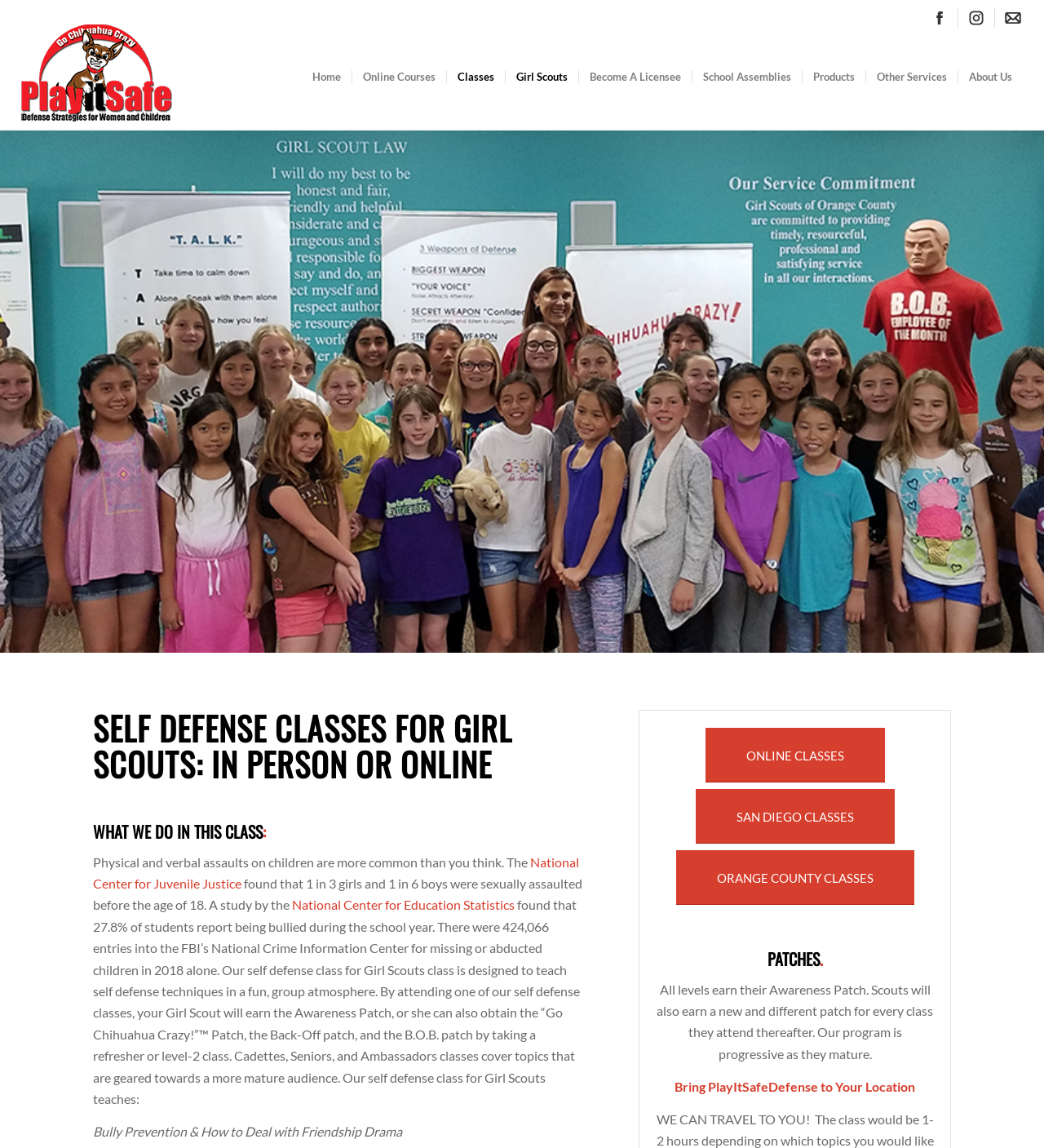Determine the bounding box coordinates of the region that needs to be clicked to achieve the task: "Check About Us".

[0.917, 0.021, 0.98, 0.113]